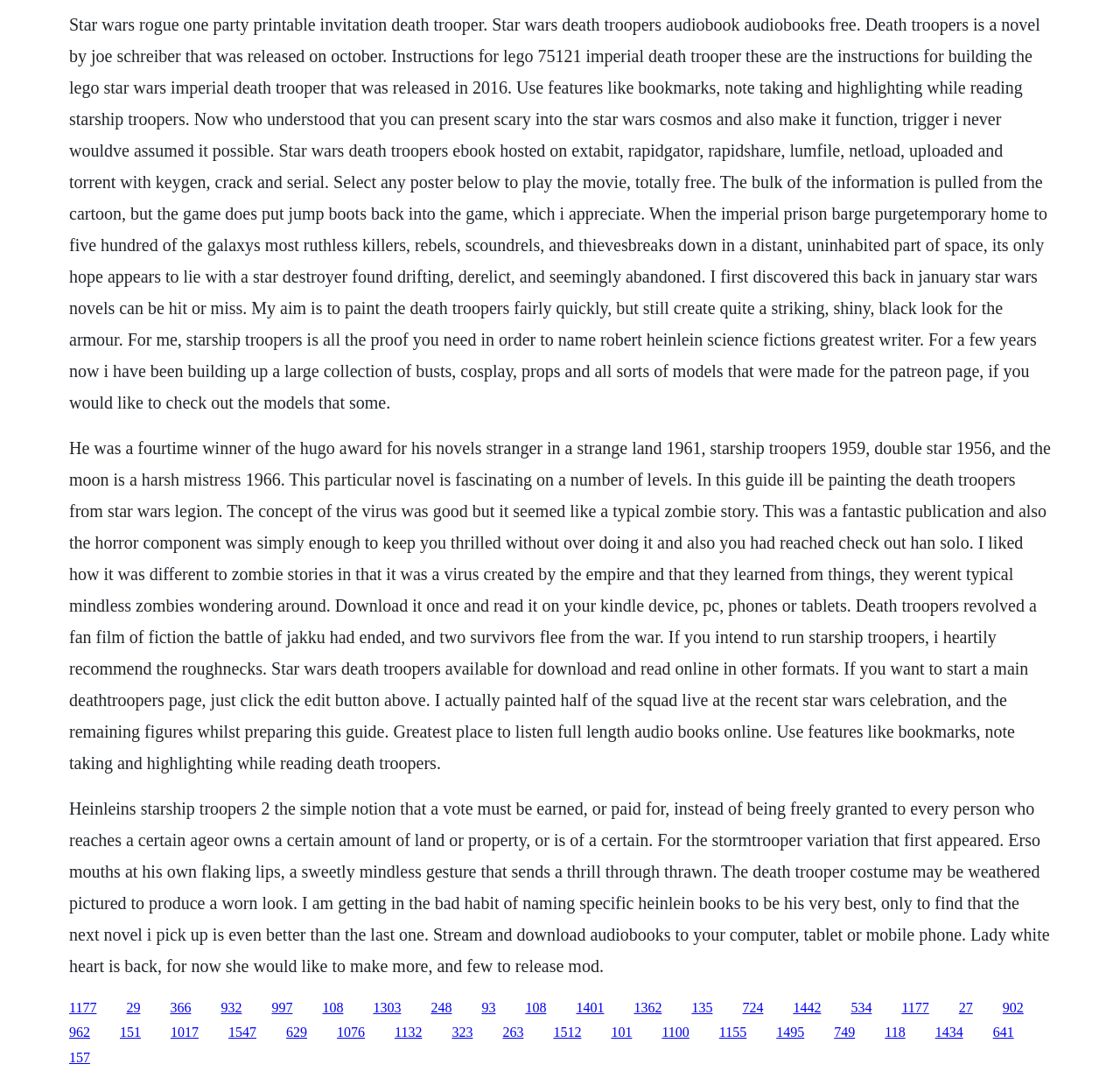Locate the bounding box coordinates of the region to be clicked to comply with the following instruction: "View the address of Rapha Health and Wellness Center". The coordinates must be four float numbers between 0 and 1, in the form [left, top, right, bottom].

None